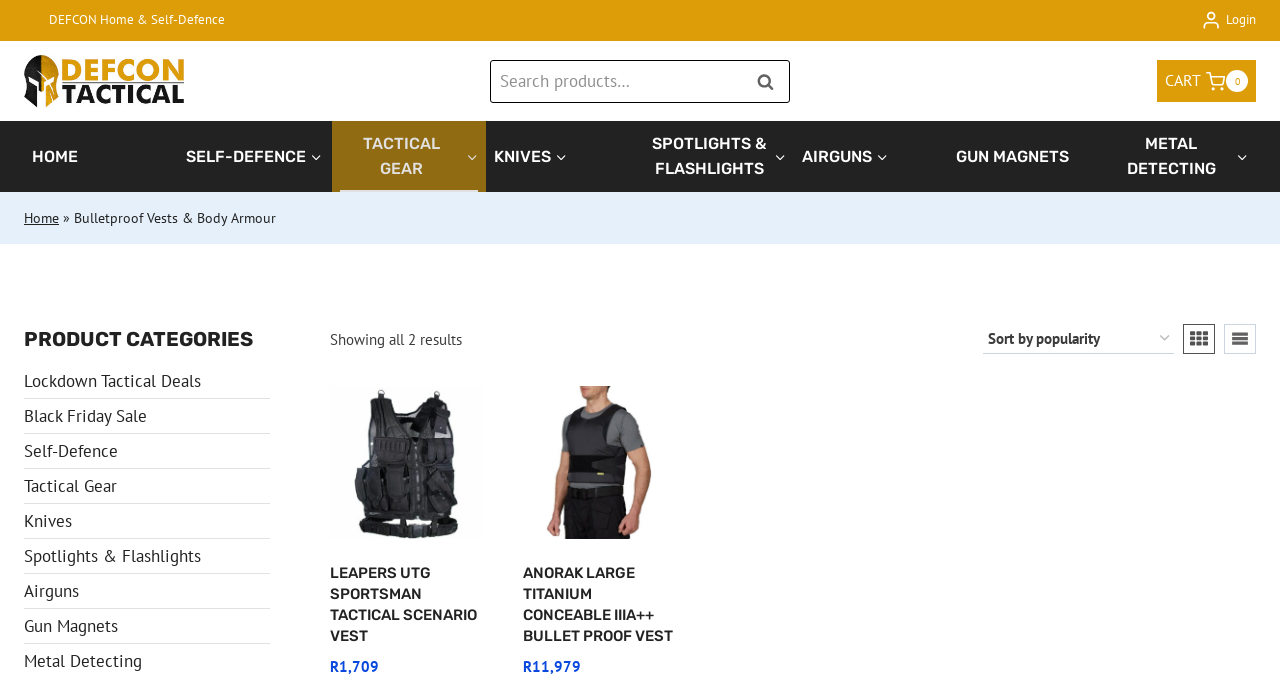Determine the bounding box coordinates for the area you should click to complete the following instruction: "Go to home page".

[0.019, 0.18, 0.139, 0.284]